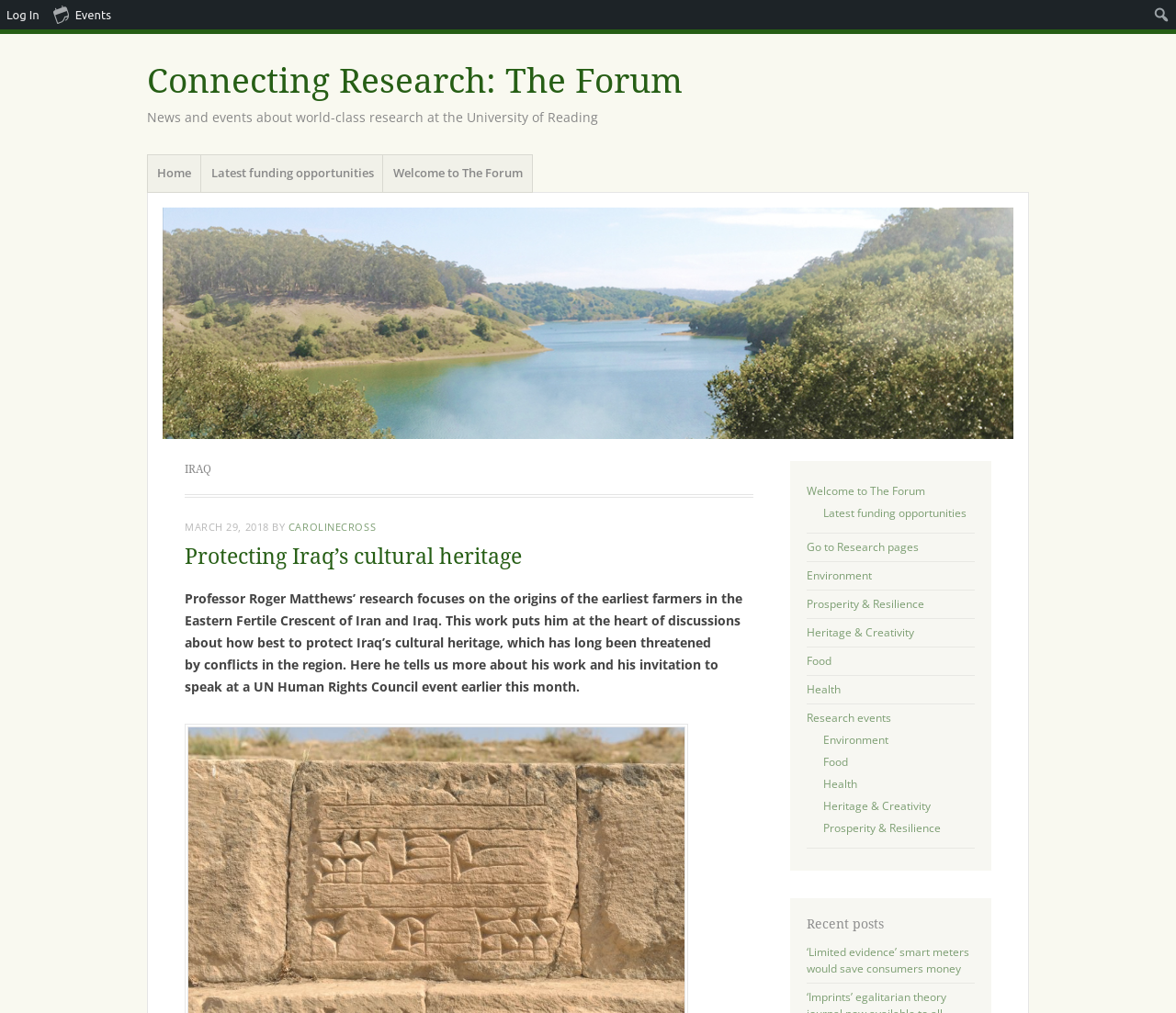Identify the main heading of the webpage and provide its text content.

Connecting Research: The Forum